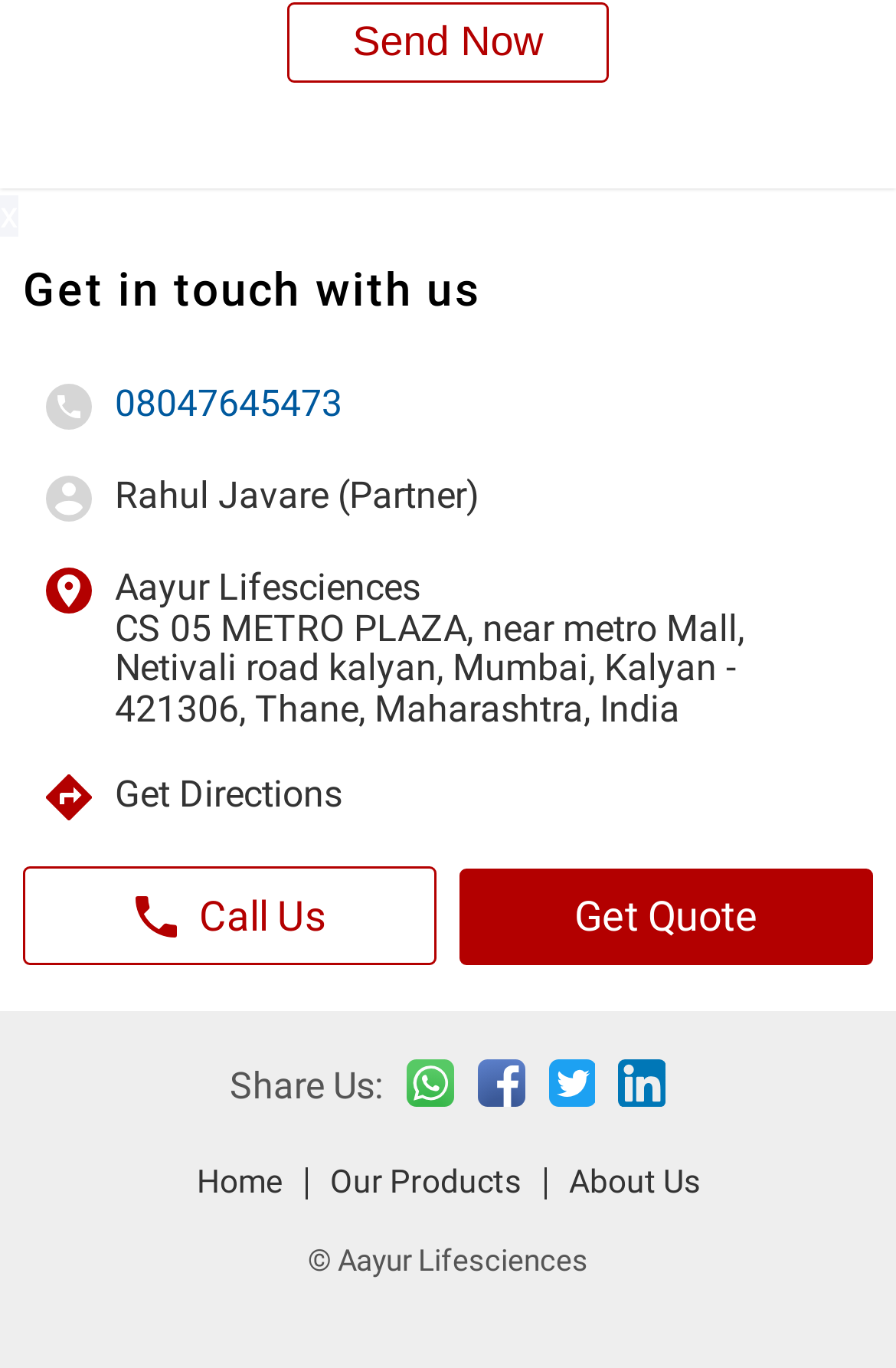From the element description 08047645473, predict the bounding box coordinates of the UI element. The coordinates must be specified in the format (top-left x, top-left y, bottom-right x, bottom-right y) and should be within the 0 to 1 range.

[0.128, 0.28, 1.0, 0.31]